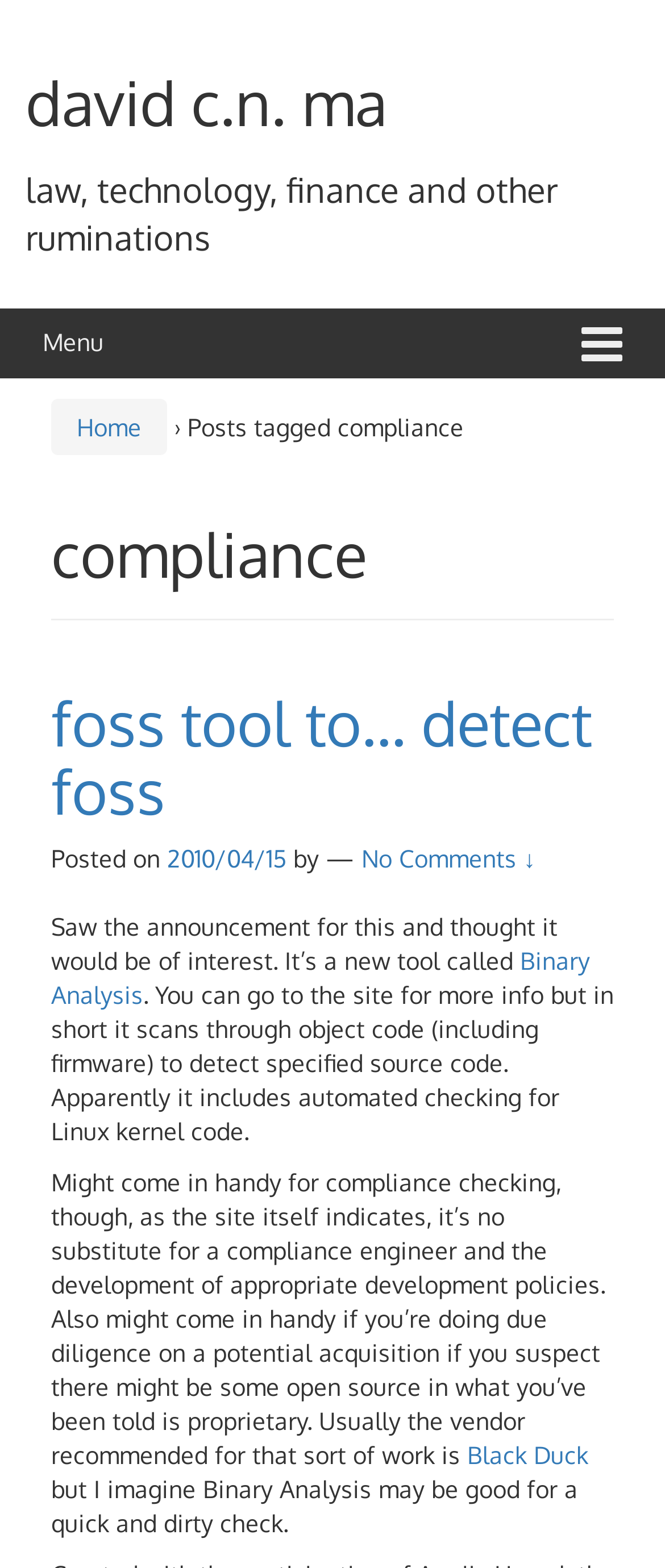Find the bounding box of the UI element described as follows: "Binary Analysis".

[0.077, 0.603, 0.887, 0.643]